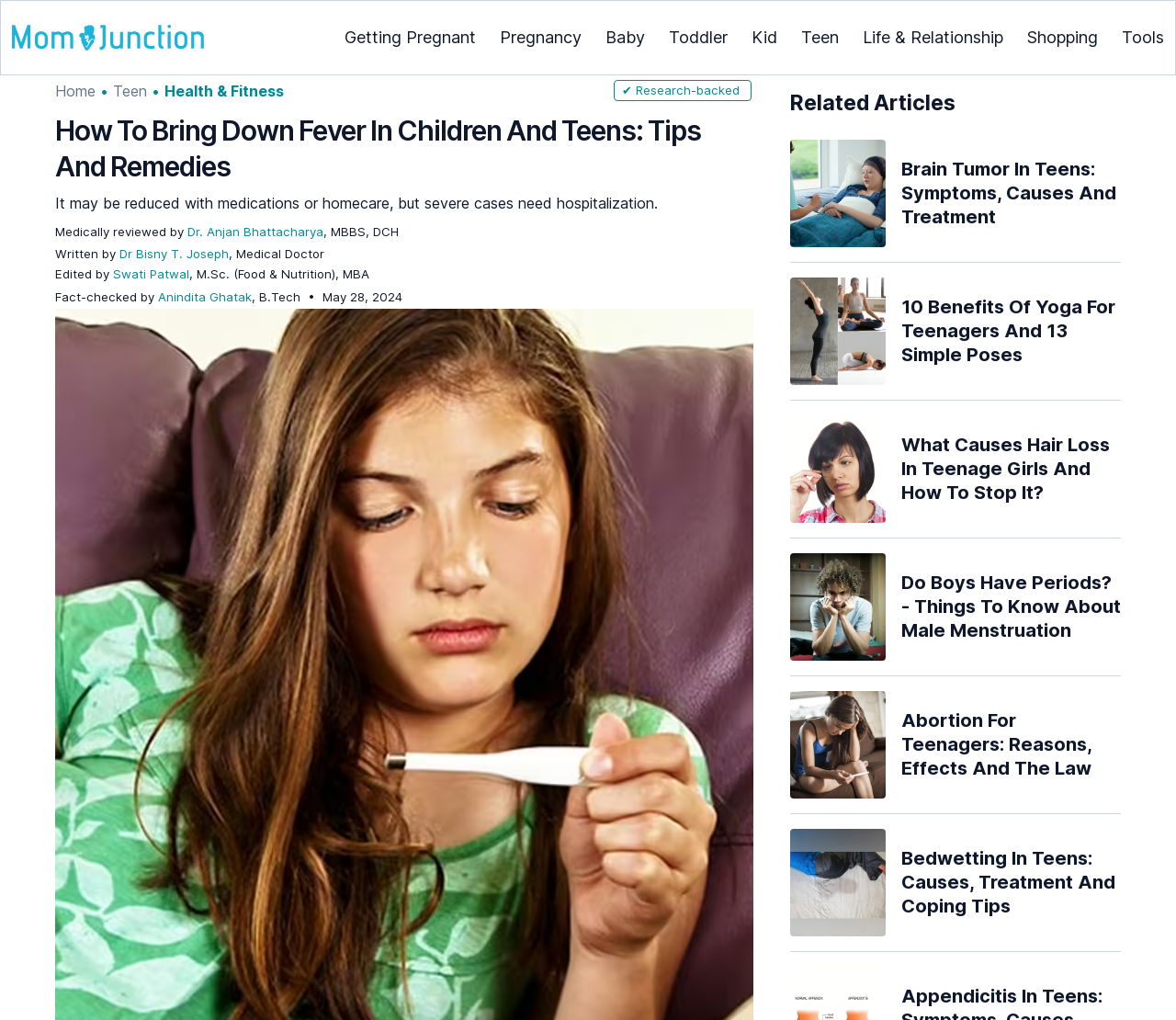What is the topic of the webpage? Please answer the question using a single word or phrase based on the image.

Fever in children and teens